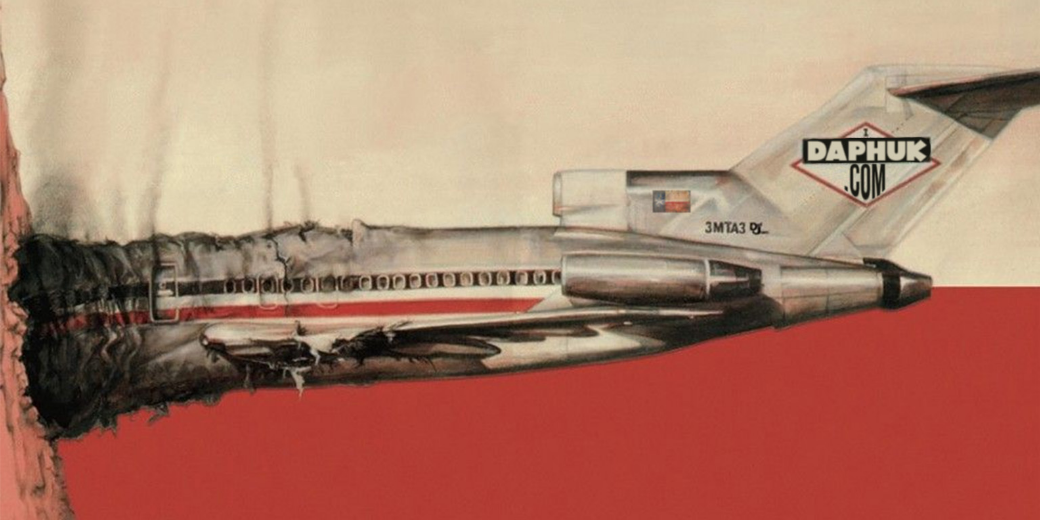Offer a detailed explanation of the image.

The image features a stylized illustration of an airplane, partially obscured as if emerging from a large, jagged opening in a wall. The plane, characterized by its retro design reminiscent of classic airliners, displays the logo "DAPUK.COM" prominently on its tail, suggesting a connection to the brand or website. The background features a striking contrast of colors, with a muted beige tone above the aircraft and a bold red below, enhancing the visual impact. This artistic representation blends themes of aviation and digital identity, evoking curiosity and intrigue about the story behind the image. The overall effect is both dynamic and visually engaging, fitting for a header image on a website presented under the title "new(ish) word alert."